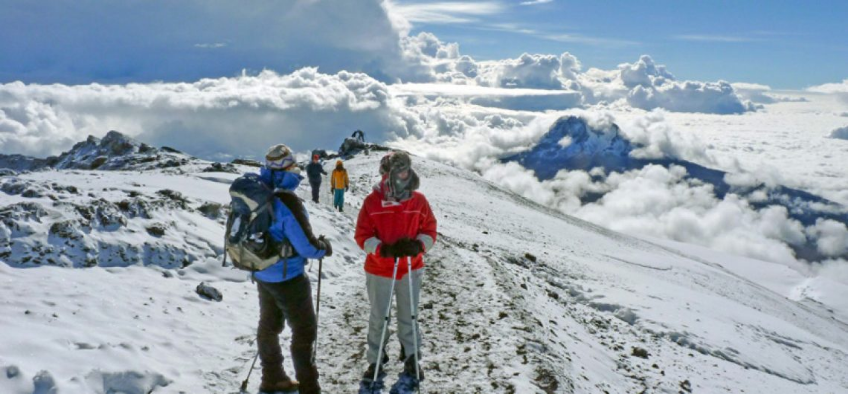Answer the question using only a single word or phrase: 
What is the climate like at this altitude?

Chilly